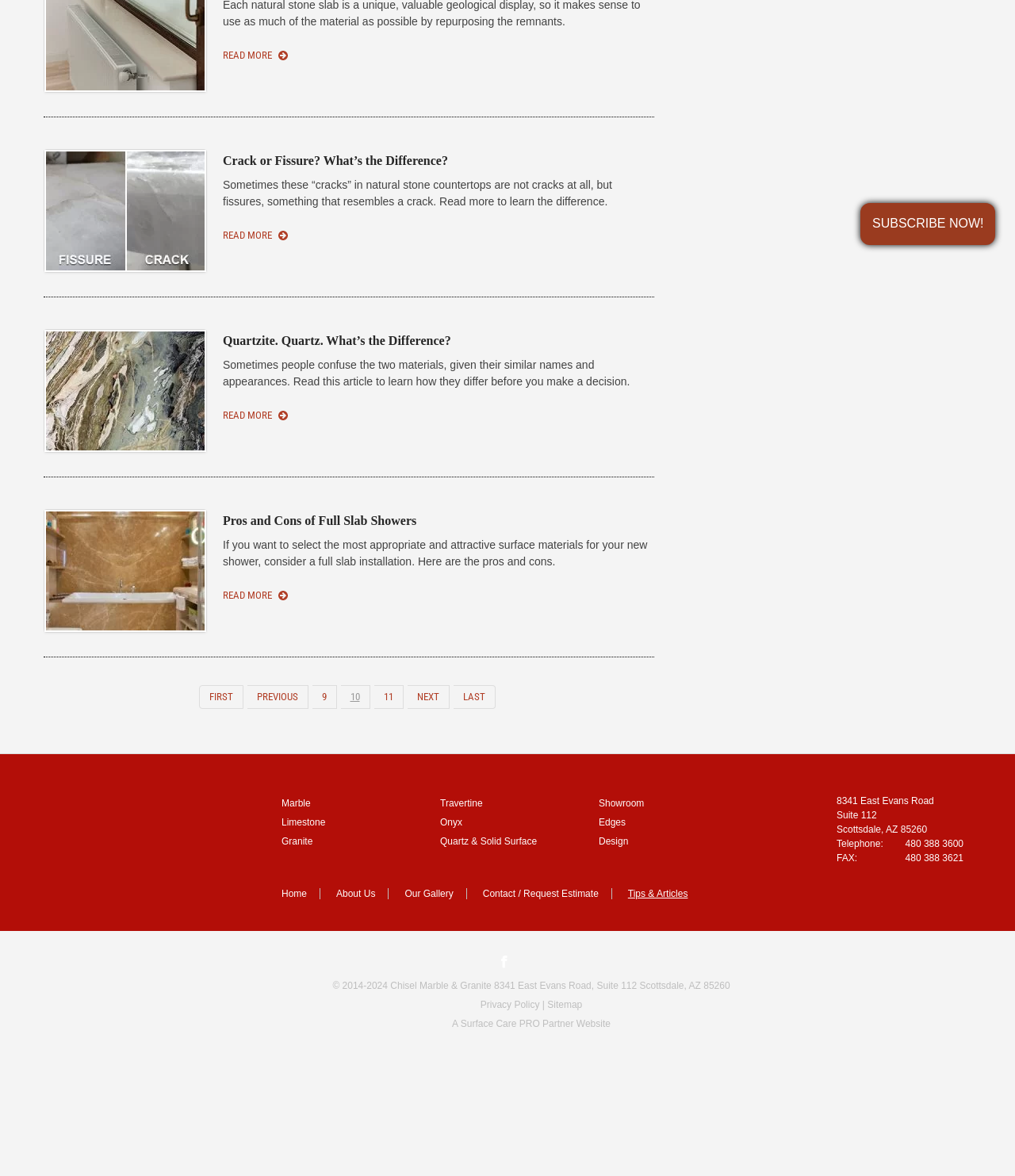Provide the bounding box coordinates for the specified HTML element described in this description: "Read more". The coordinates should be four float numbers ranging from 0 to 1, in the format [left, top, right, bottom].

[0.22, 0.346, 0.284, 0.36]